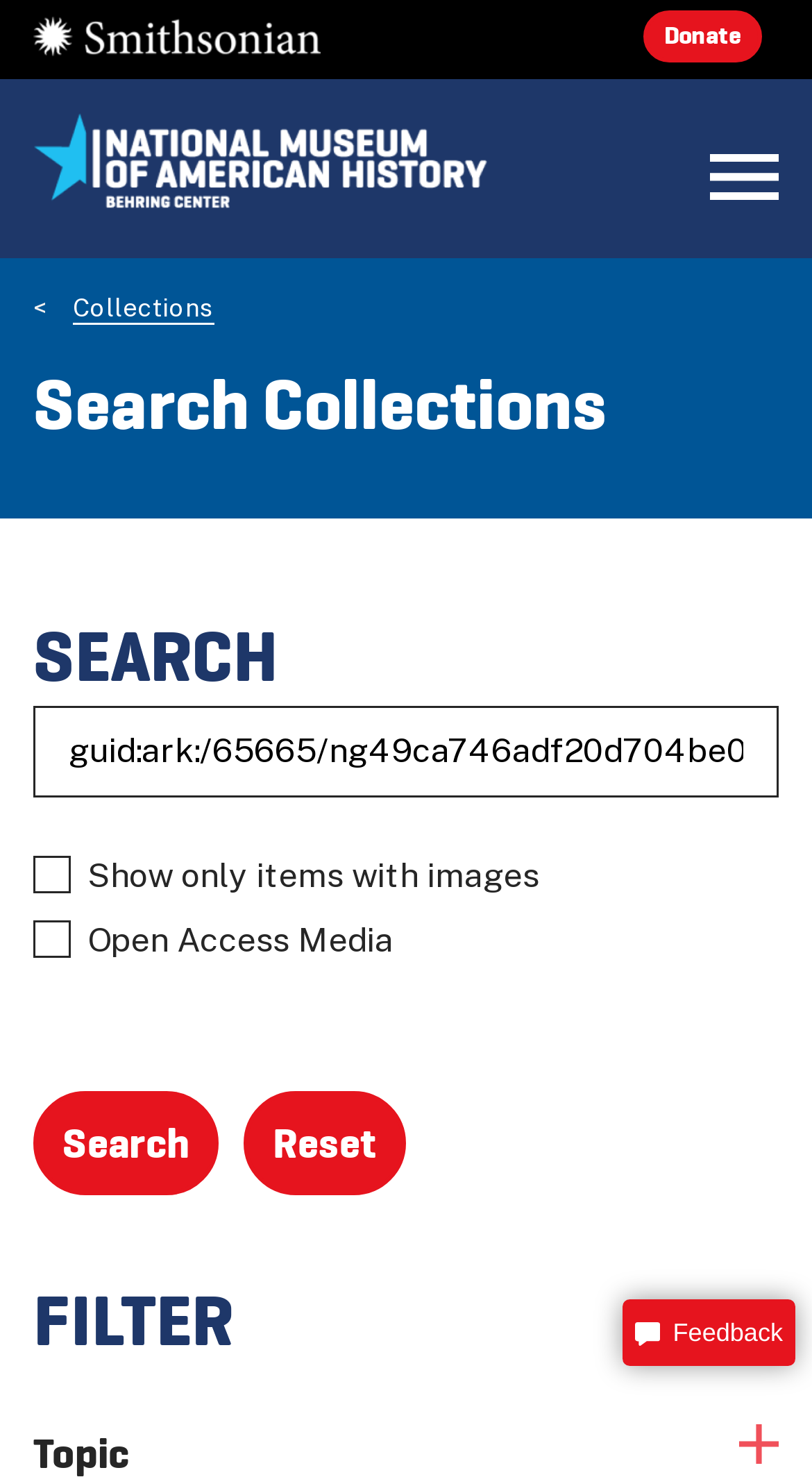Reply to the question with a single word or phrase:
What is the purpose of the 'Reset' button?

To clear search filters